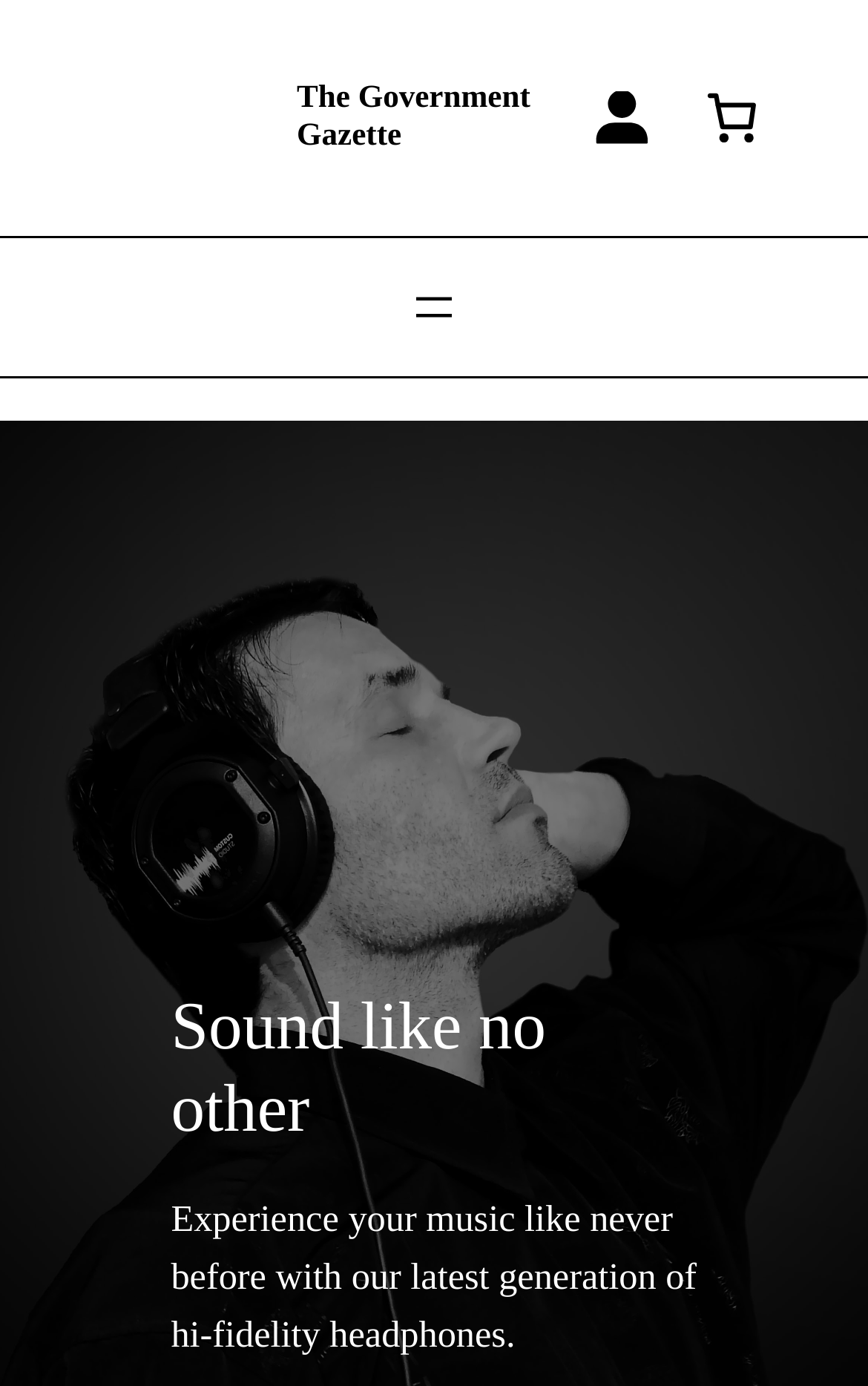Use a single word or phrase to answer the question: What is the name of the website?

The Government Gazette